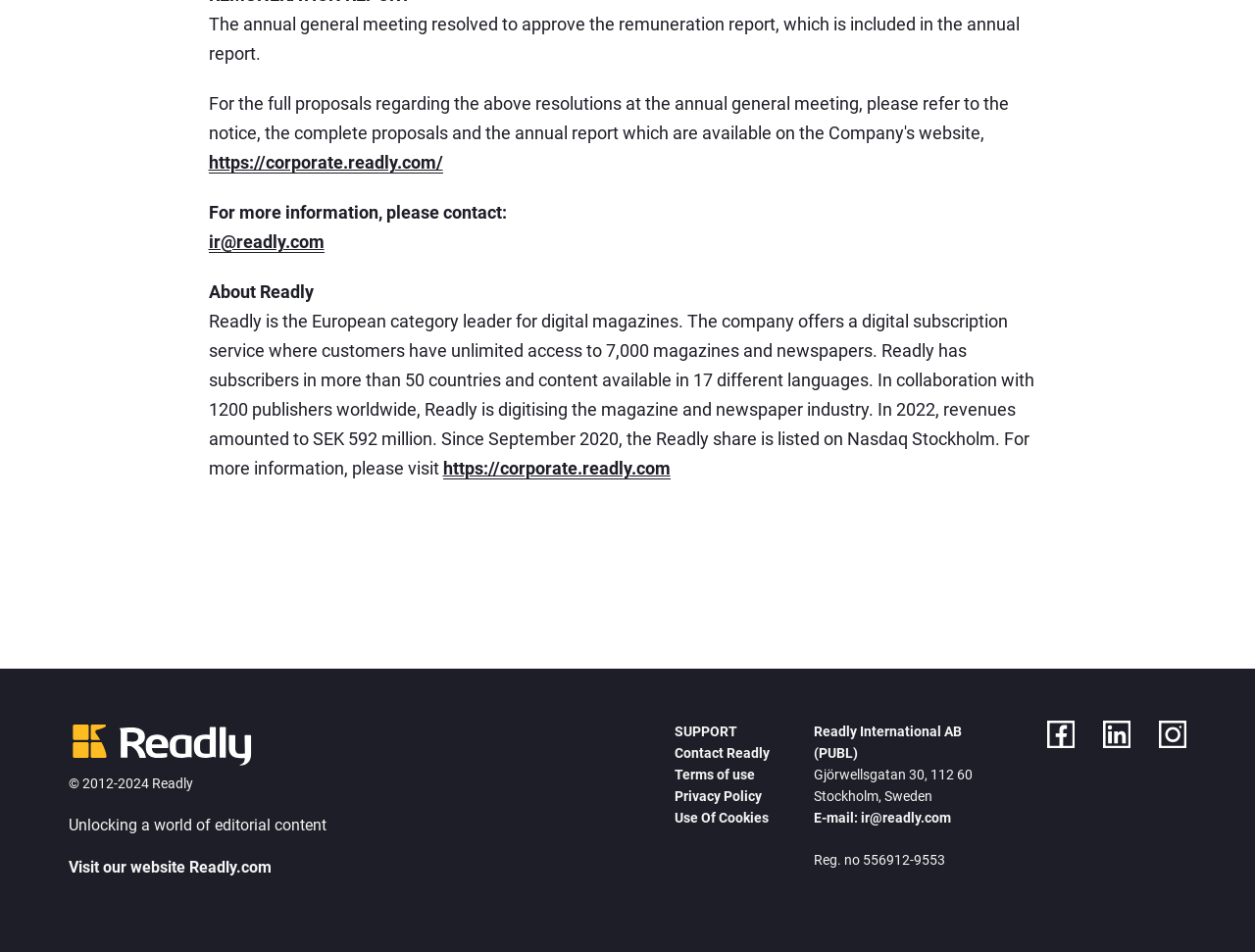Locate the bounding box coordinates of the element that should be clicked to fulfill the instruction: "Visit Readly.com".

[0.055, 0.902, 0.216, 0.922]